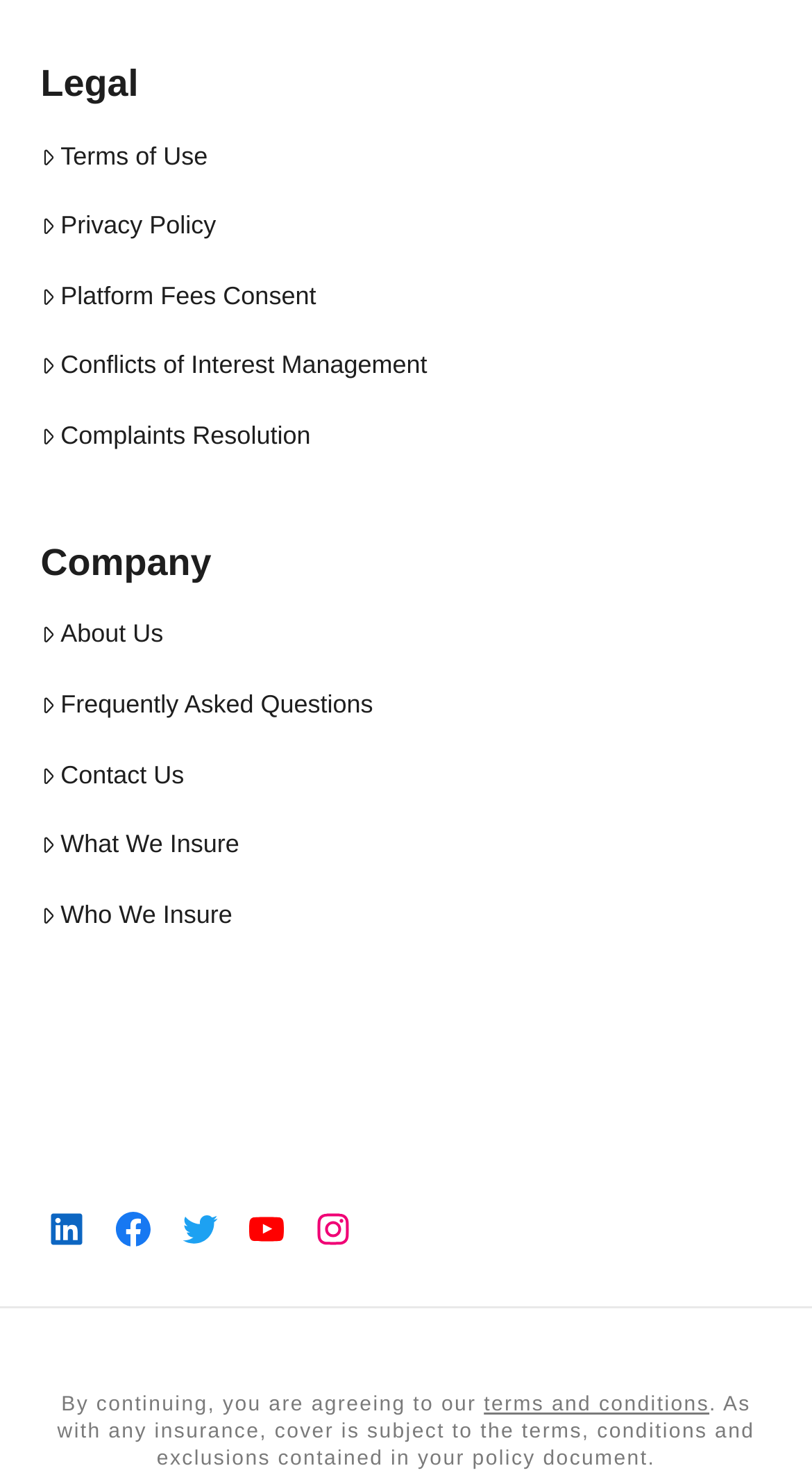How many social media links are present at the bottom of the page?
From the image, respond with a single word or phrase.

5